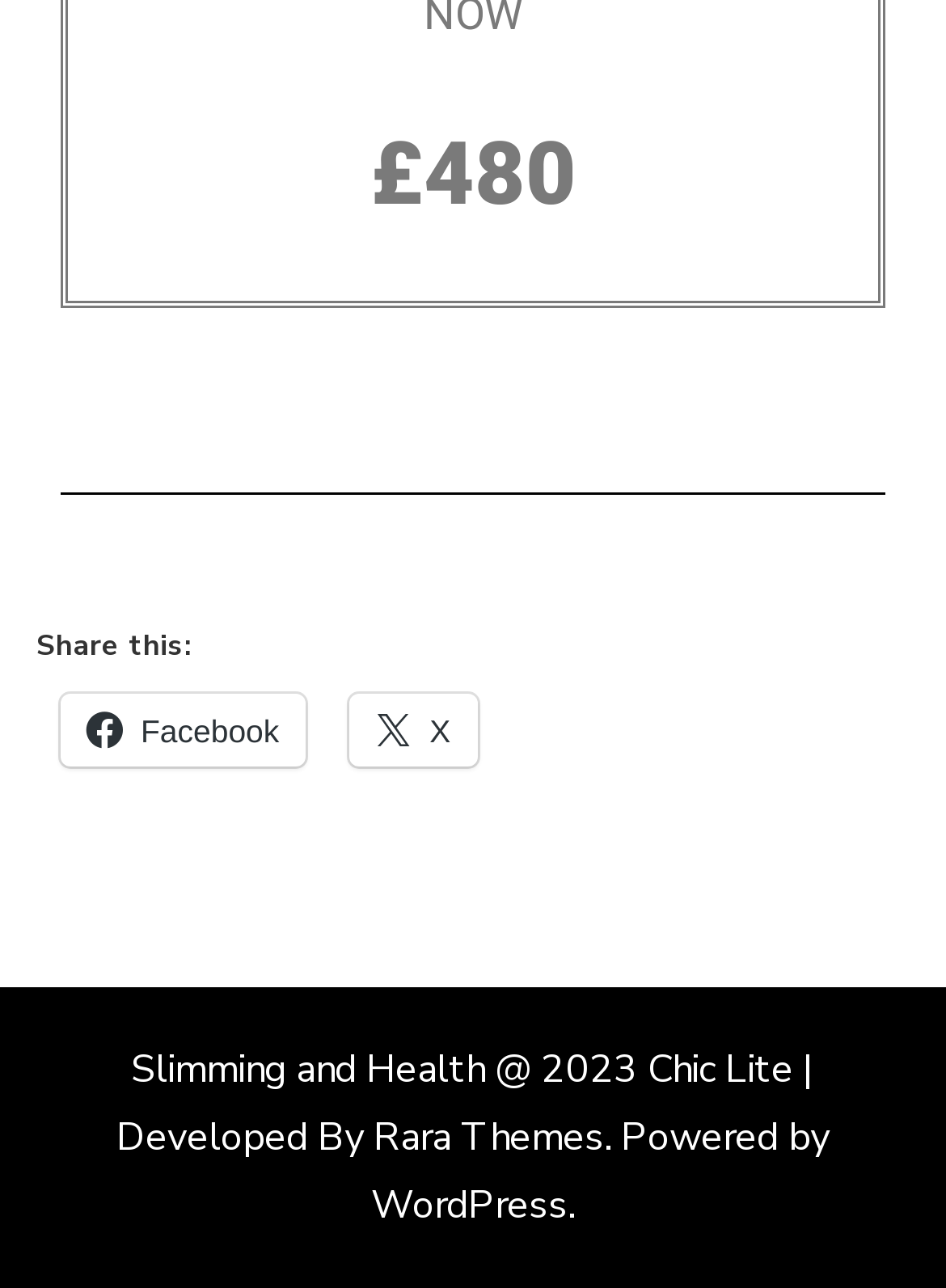What is the purpose of the 'X' icon?
Carefully examine the image and provide a detailed answer to the question.

The 'X' icon is located near the Facebook icon and is likely used to close or cancel a sharing action. Its presence suggests that users can cancel or close a sharing window or popup.